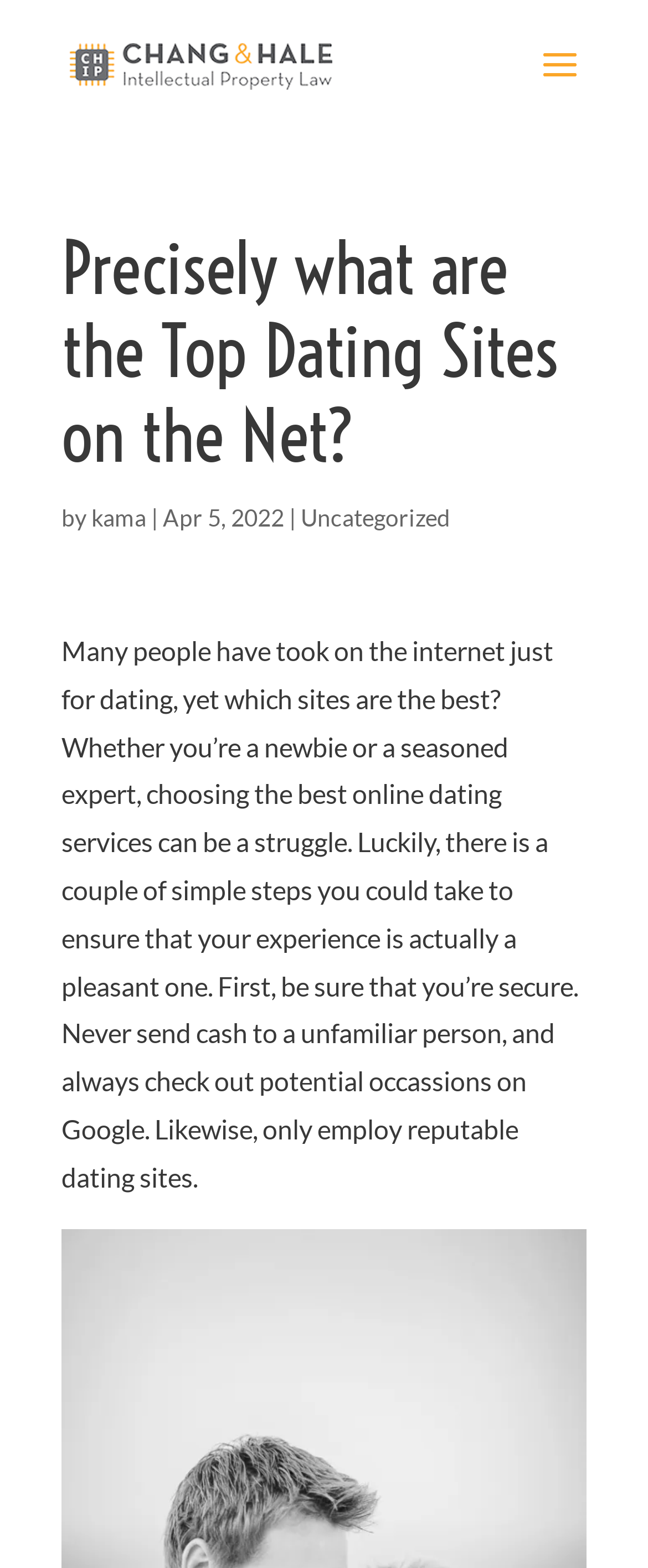Can you find and provide the title of the webpage?

Precisely what are the Top Dating Sites on the Net?